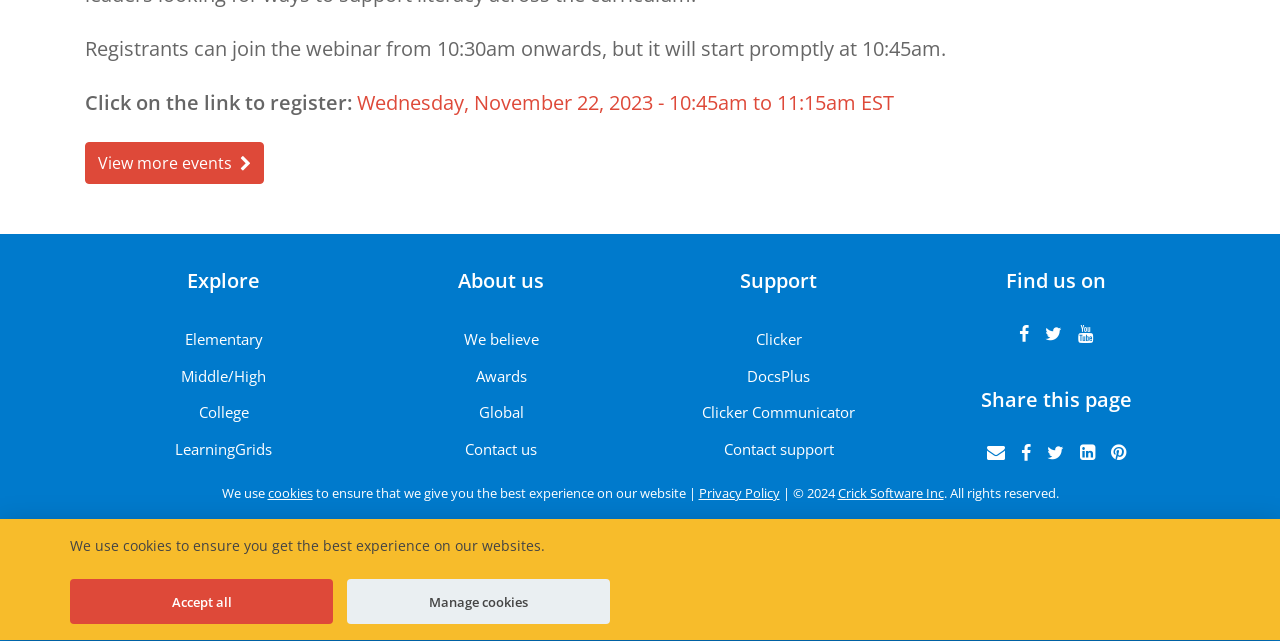Find the coordinates for the bounding box of the element with this description: "Contact us".

[0.364, 0.688, 0.419, 0.713]